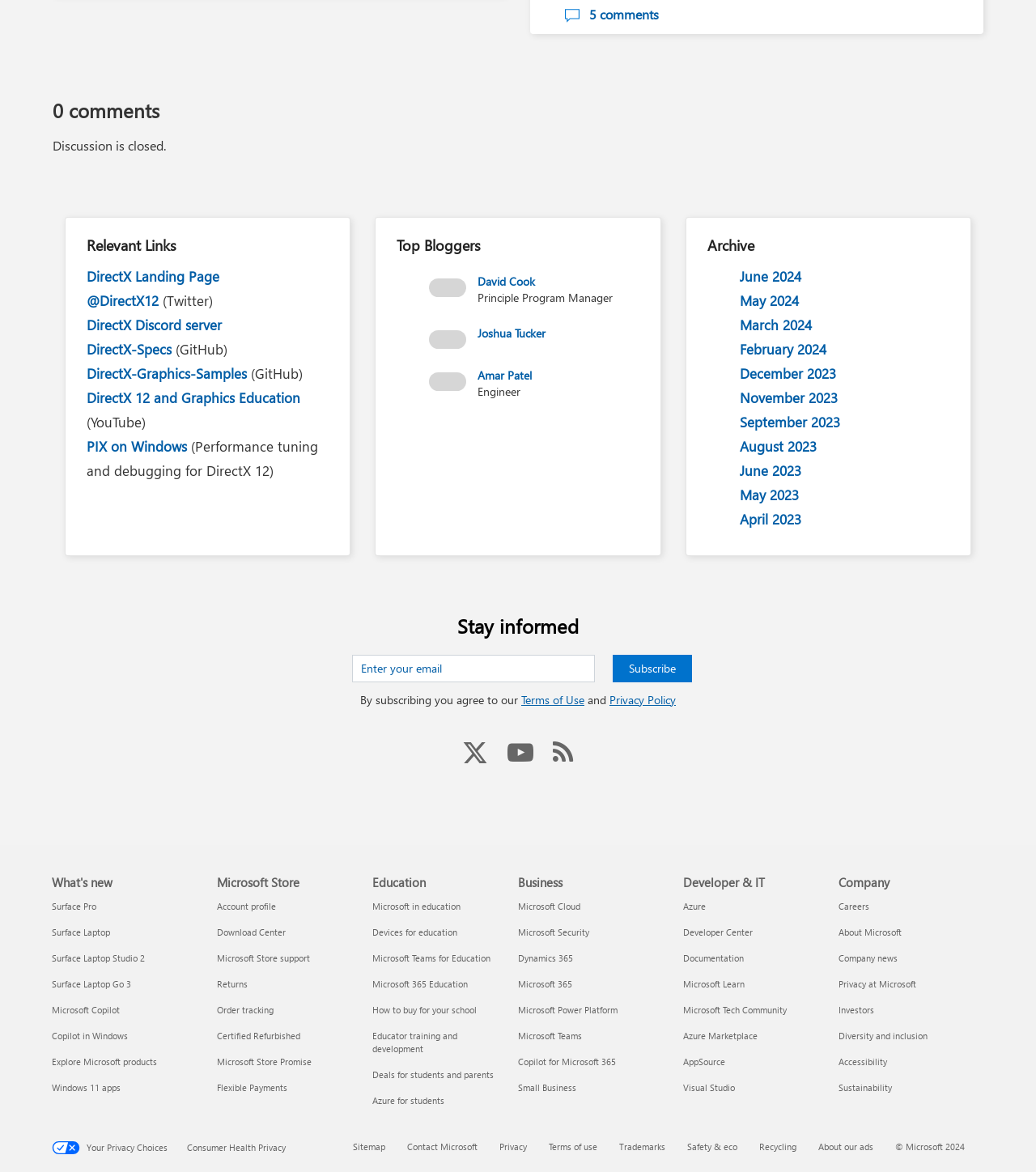Show the bounding box coordinates of the region that should be clicked to follow the instruction: "Click on the 'DirectX Landing Page' link."

[0.084, 0.228, 0.212, 0.243]